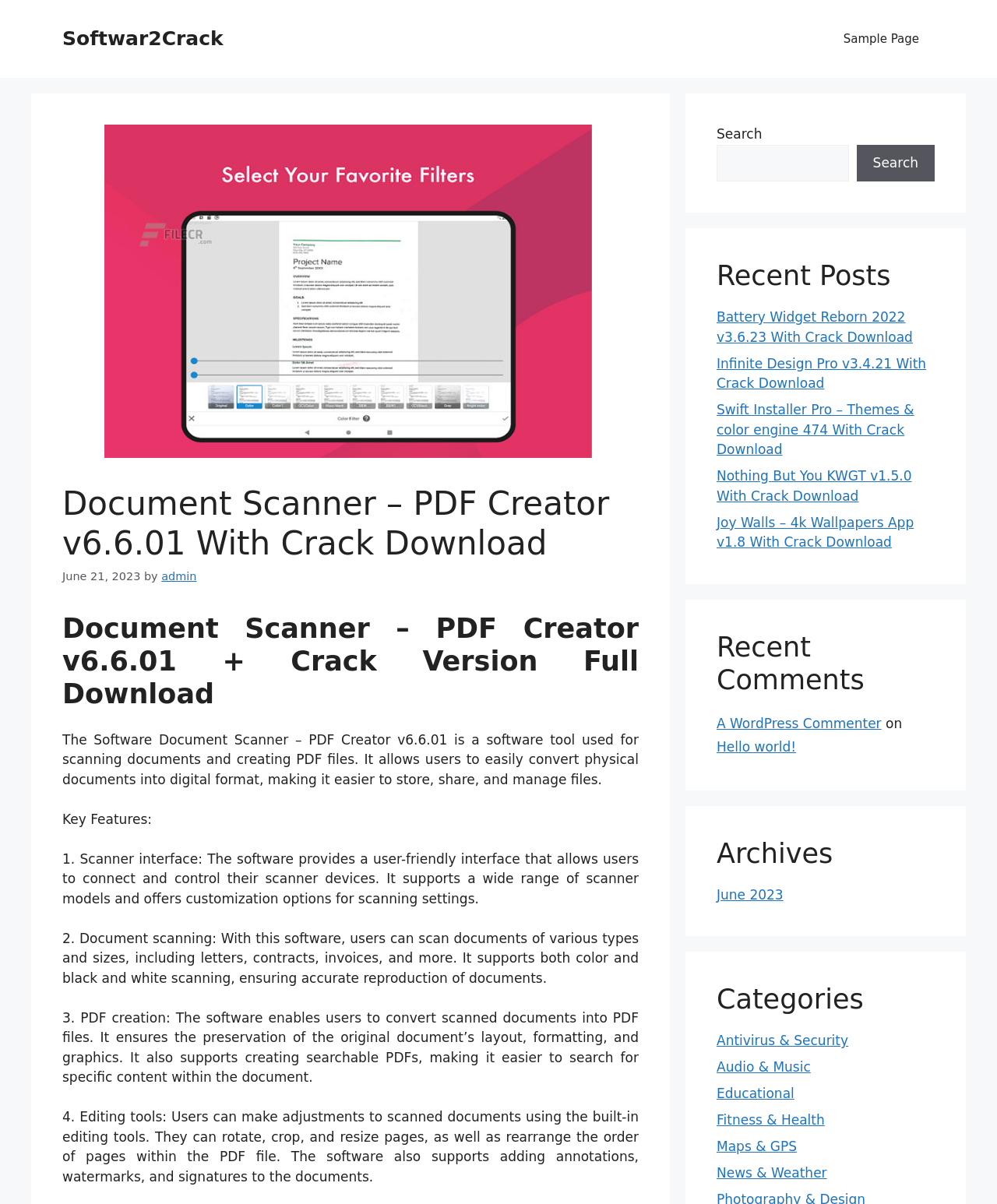Can you determine the bounding box coordinates of the area that needs to be clicked to fulfill the following instruction: "Search for something"?

[0.719, 0.103, 0.938, 0.151]